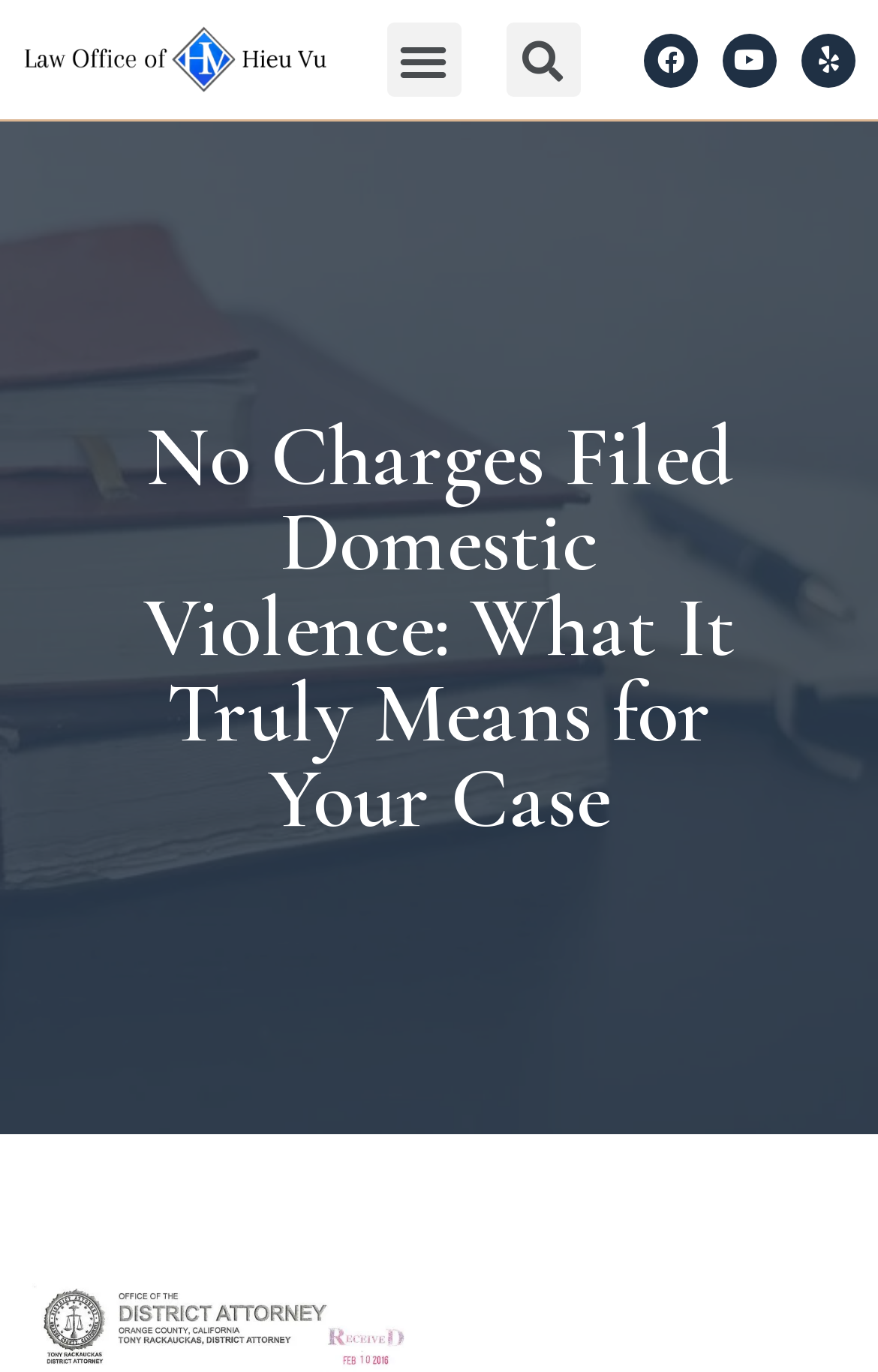Find the primary header on the webpage and provide its text.

No Charges Filed Domestic Violence: What It Truly Means for Your Case